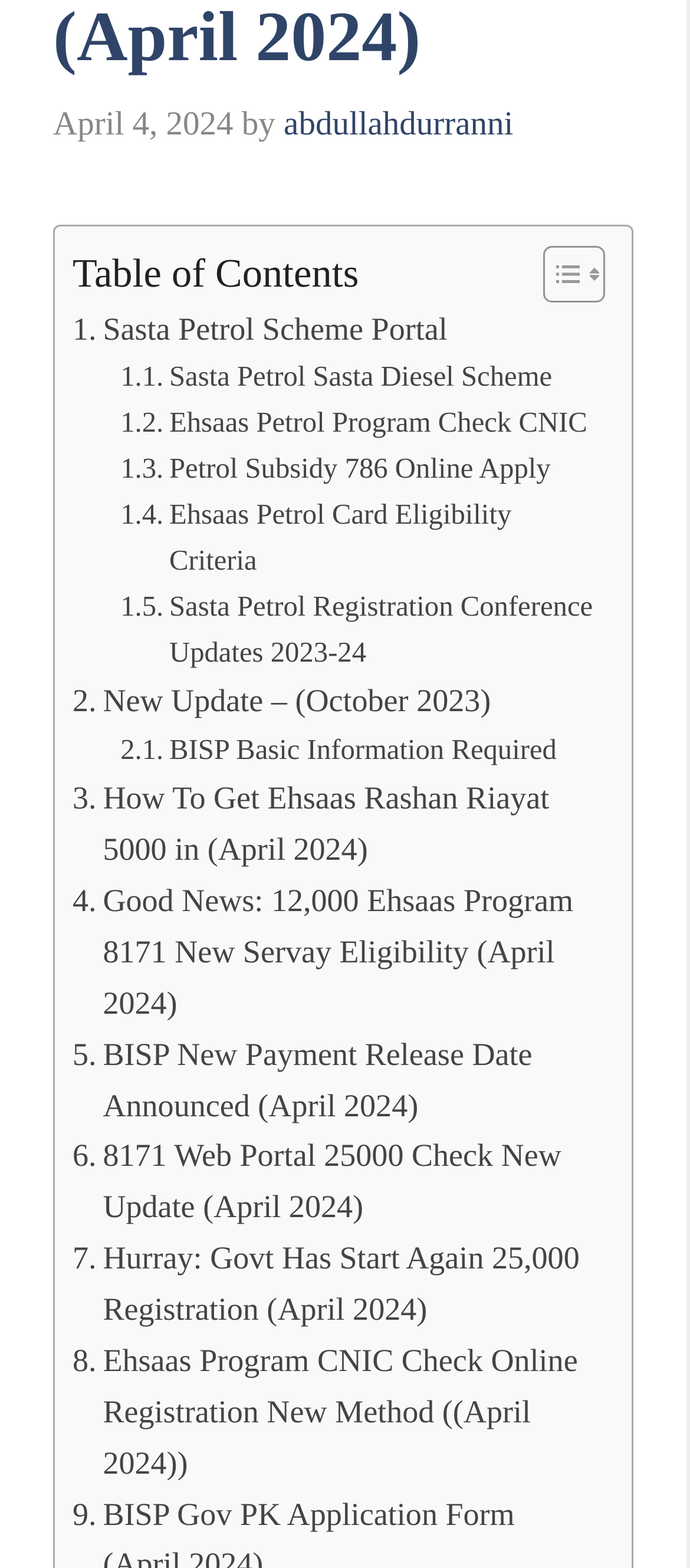Identify the bounding box coordinates for the element you need to click to achieve the following task: "view table of contents". The coordinates must be four float values ranging from 0 to 1, formatted as [left, top, right, bottom].

[0.105, 0.155, 0.864, 0.194]